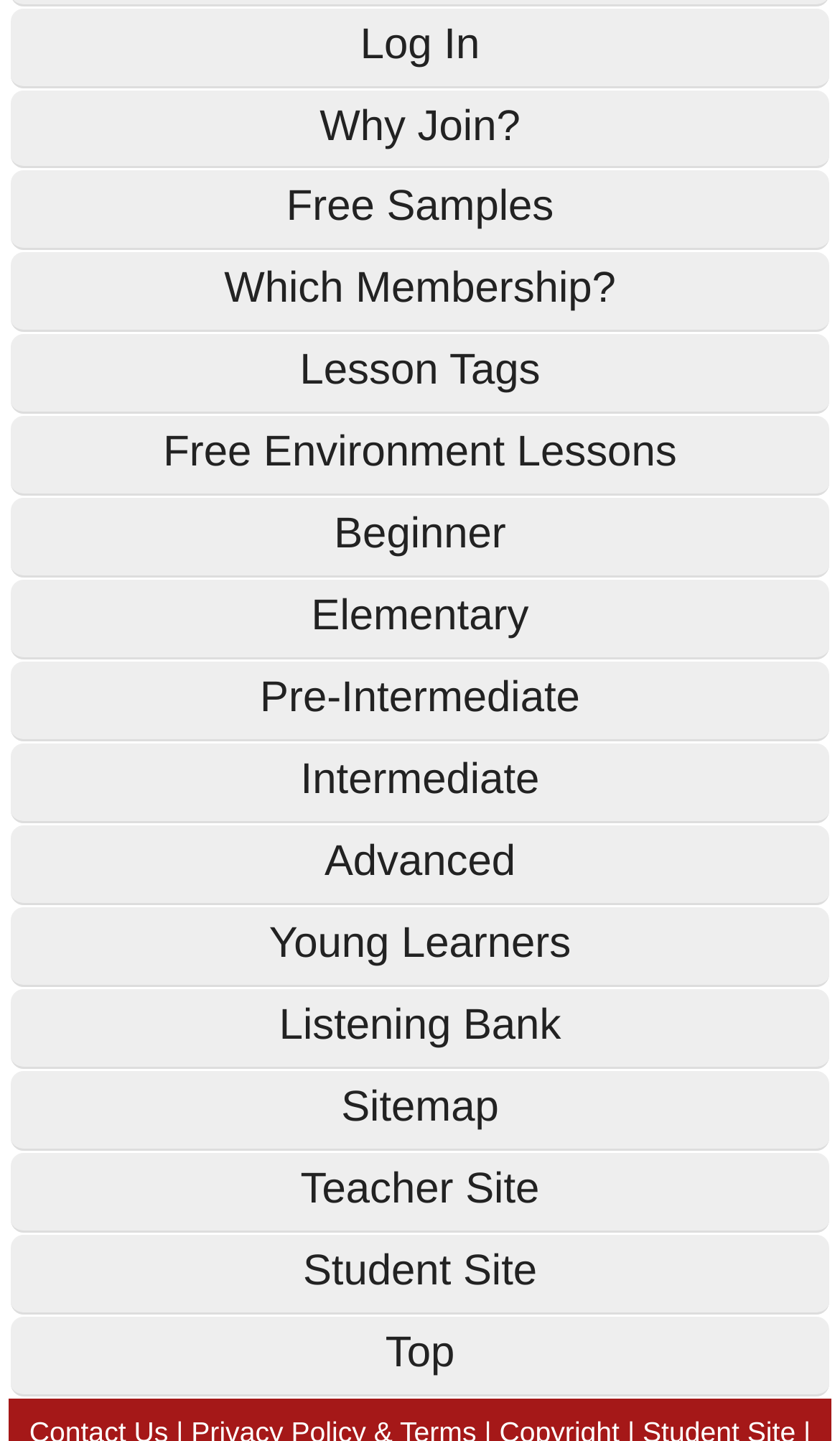Please locate the clickable area by providing the bounding box coordinates to follow this instruction: "access the listening bank".

[0.013, 0.686, 0.987, 0.74]